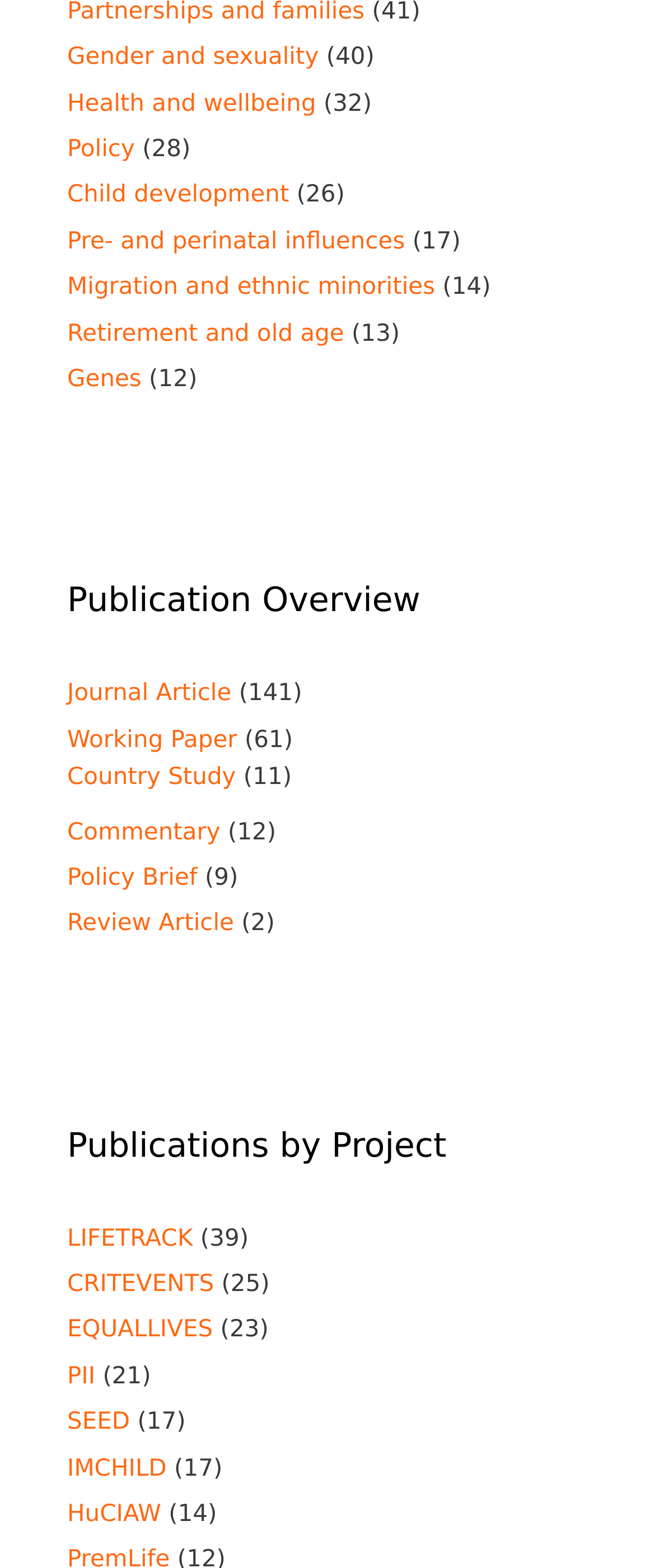How many types of publications are listed?
Can you offer a detailed and complete answer to this question?

I counted the number of links under the 'Publication Overview' heading and found 8 types of publications: Journal Article, Working Paper, Country Study, Commentary, Policy Brief, Review Article, and two others.